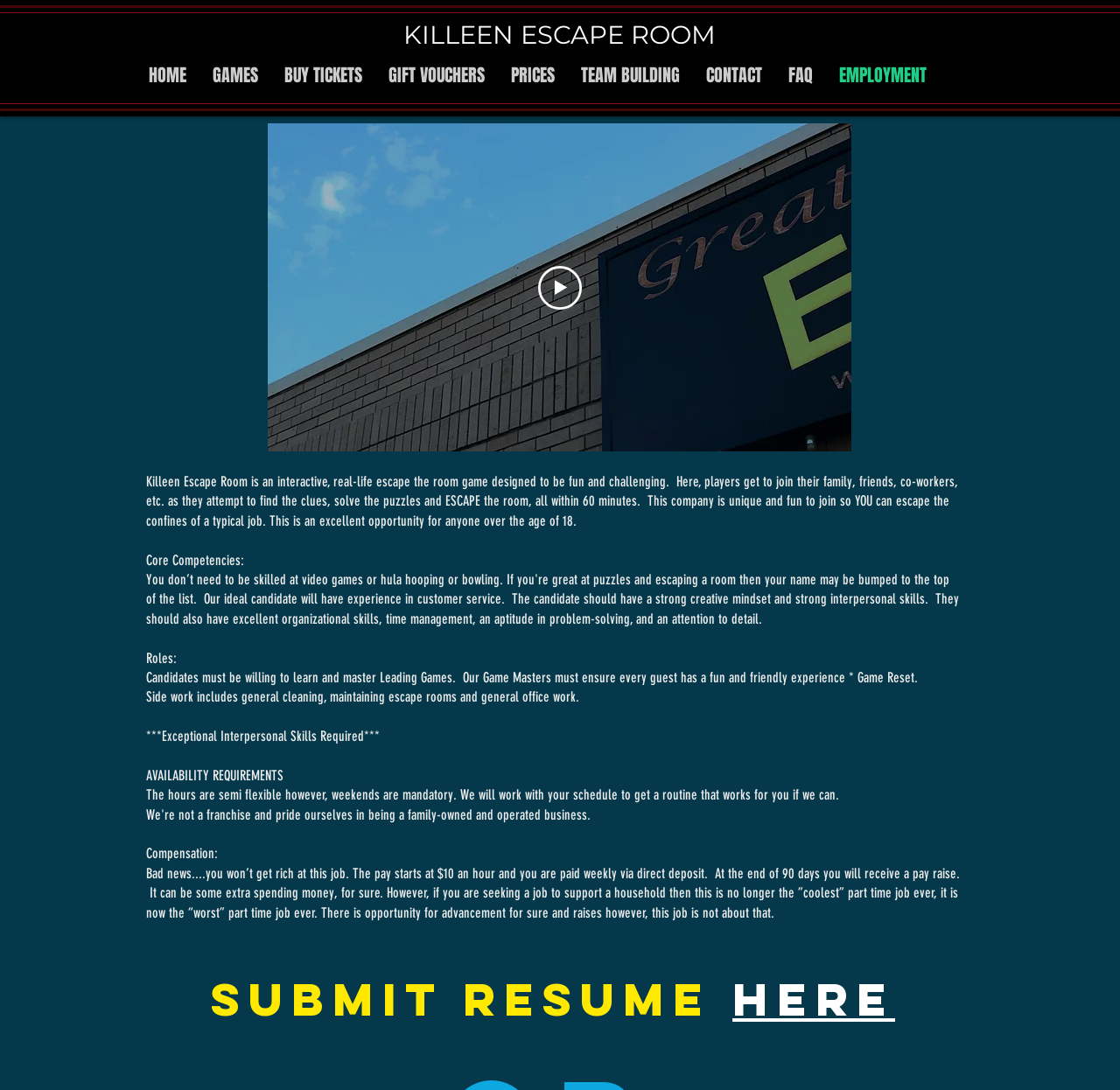Specify the bounding box coordinates of the area that needs to be clicked to achieve the following instruction: "View the 'GAMES' page".

[0.178, 0.058, 0.242, 0.078]